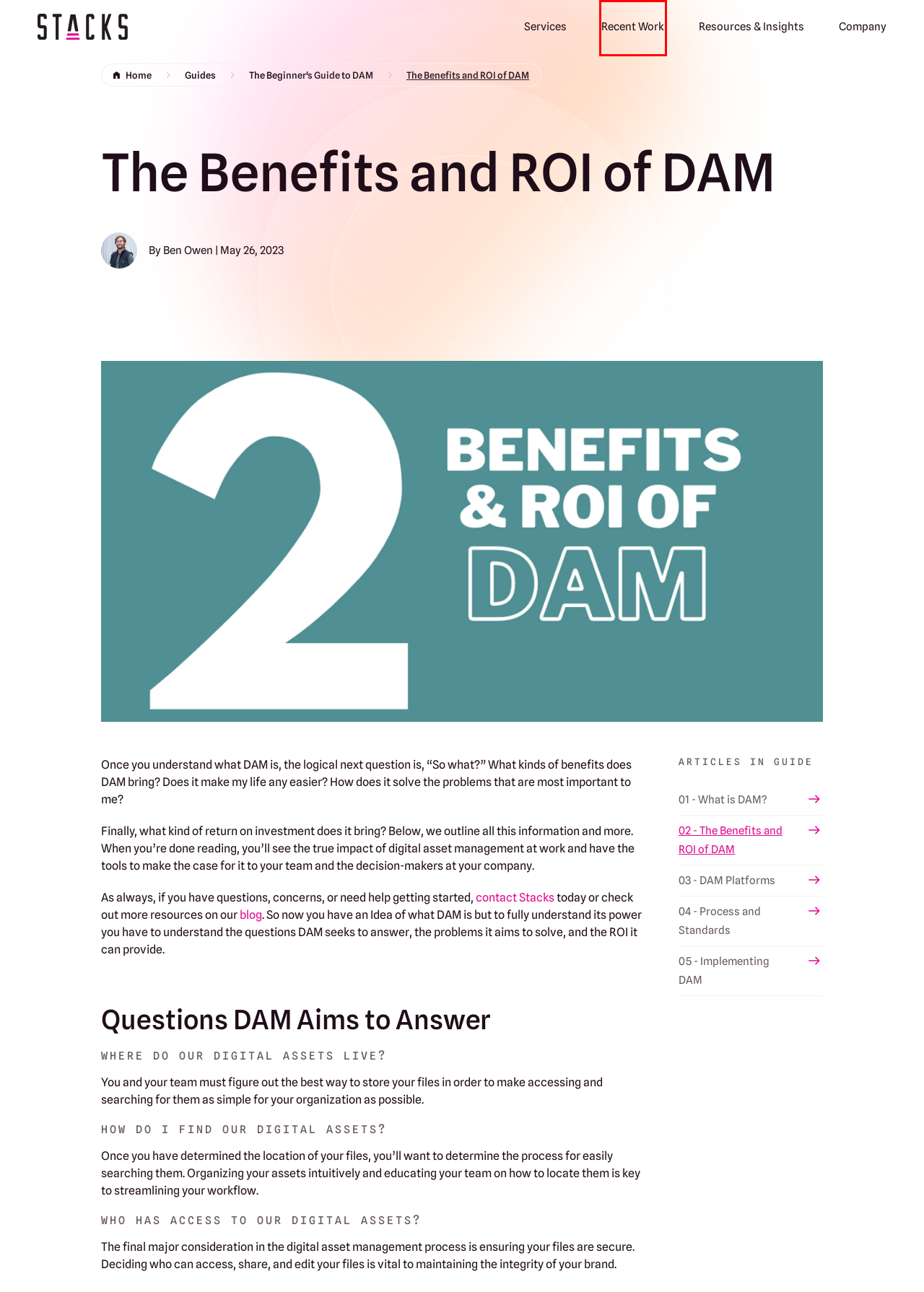Look at the screenshot of a webpage, where a red bounding box highlights an element. Select the best description that matches the new webpage after clicking the highlighted element. Here are the candidates:
A. The Beginner's Guide to DAM | Stacks, LLC
B. Case Studies | Stacks, LLC
C. Your Digital Asset Management Team | Stacks, LLC
D. Services | Stacks, LLC
E. Implementing DAM | Stacks, LLC
F. Guides | Stacks, LLC
G. Contact | Stacks, LLC
H. Process and Standards | Stacks, LLC

B